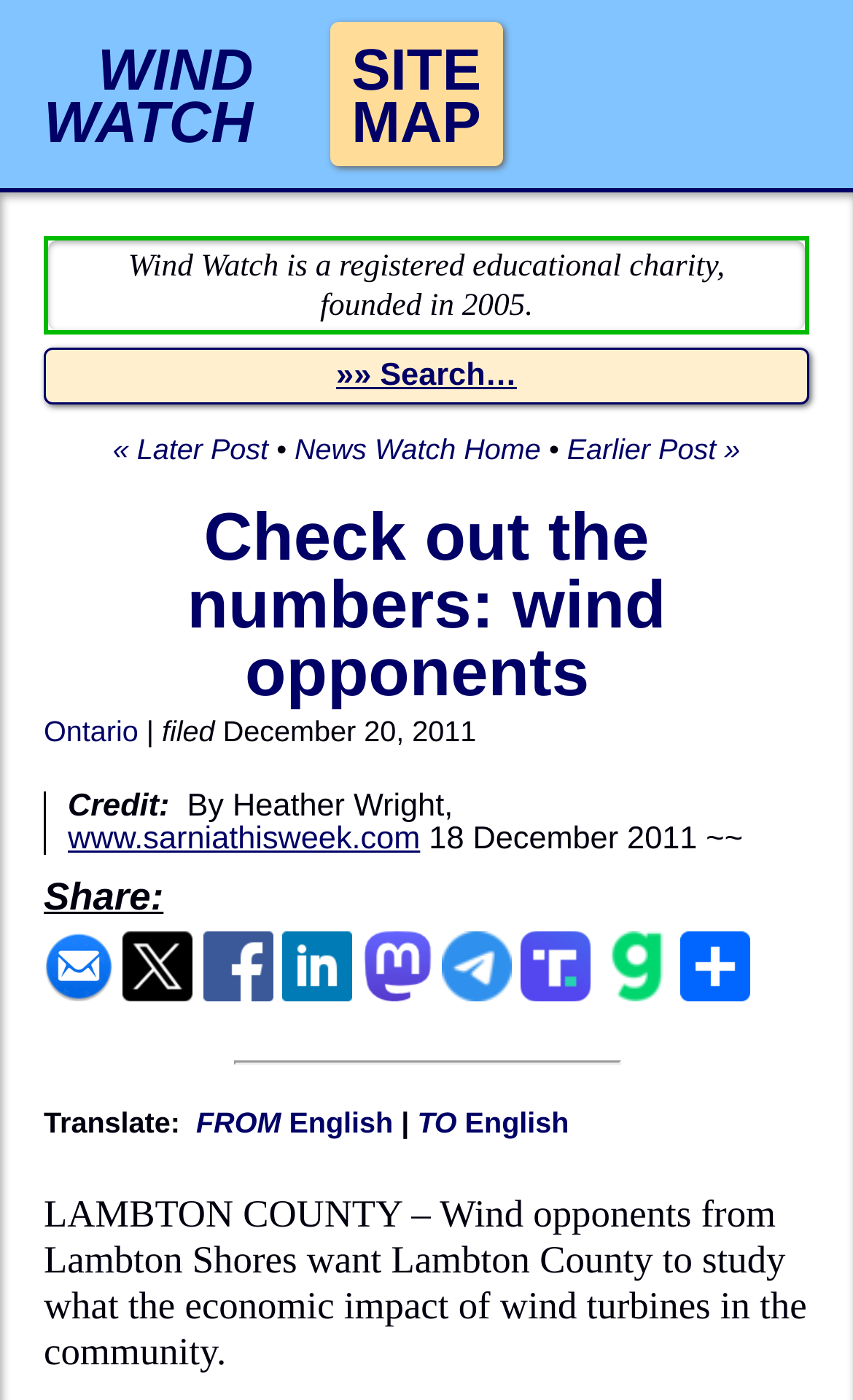What is the location mentioned in the news article?
Using the picture, provide a one-word or short phrase answer.

Lambton County